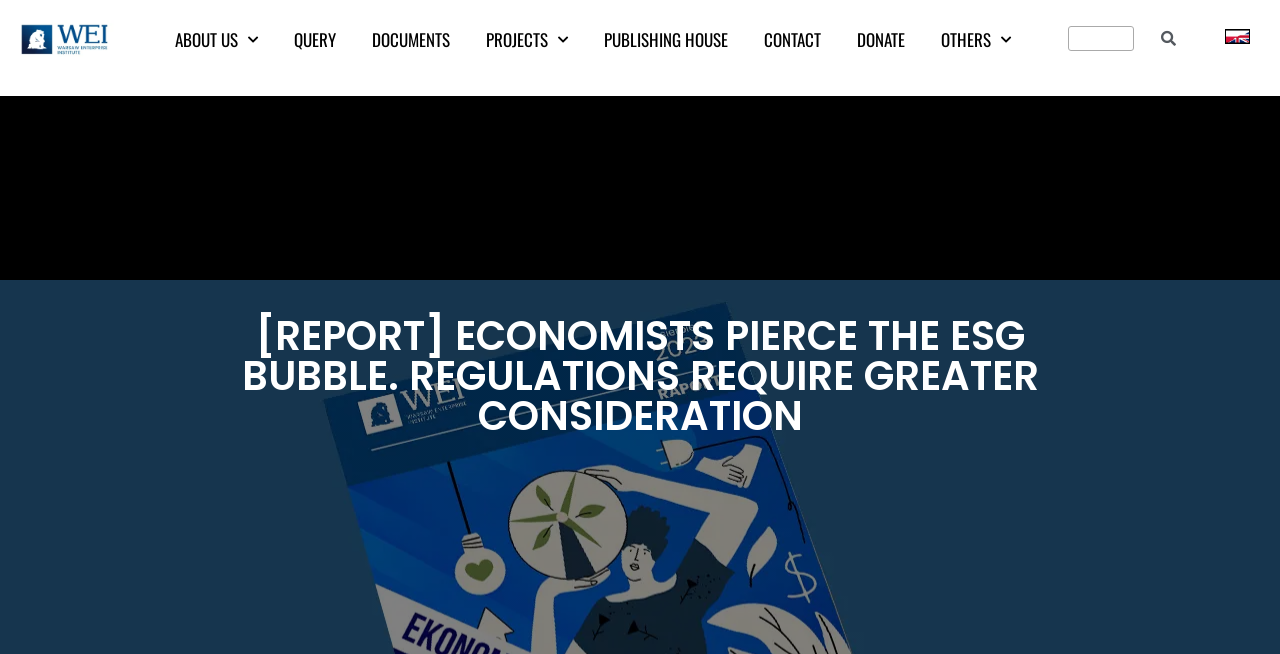Using the elements shown in the image, answer the question comprehensively: What is the language of the webpage?

The language of the webpage can be inferred from the presence of the link 'Ikona-PL_ENG', which suggests that the webpage is available in Polish and English. However, the majority of the text on the webpage is in English, indicating that the primary language of the webpage is English.